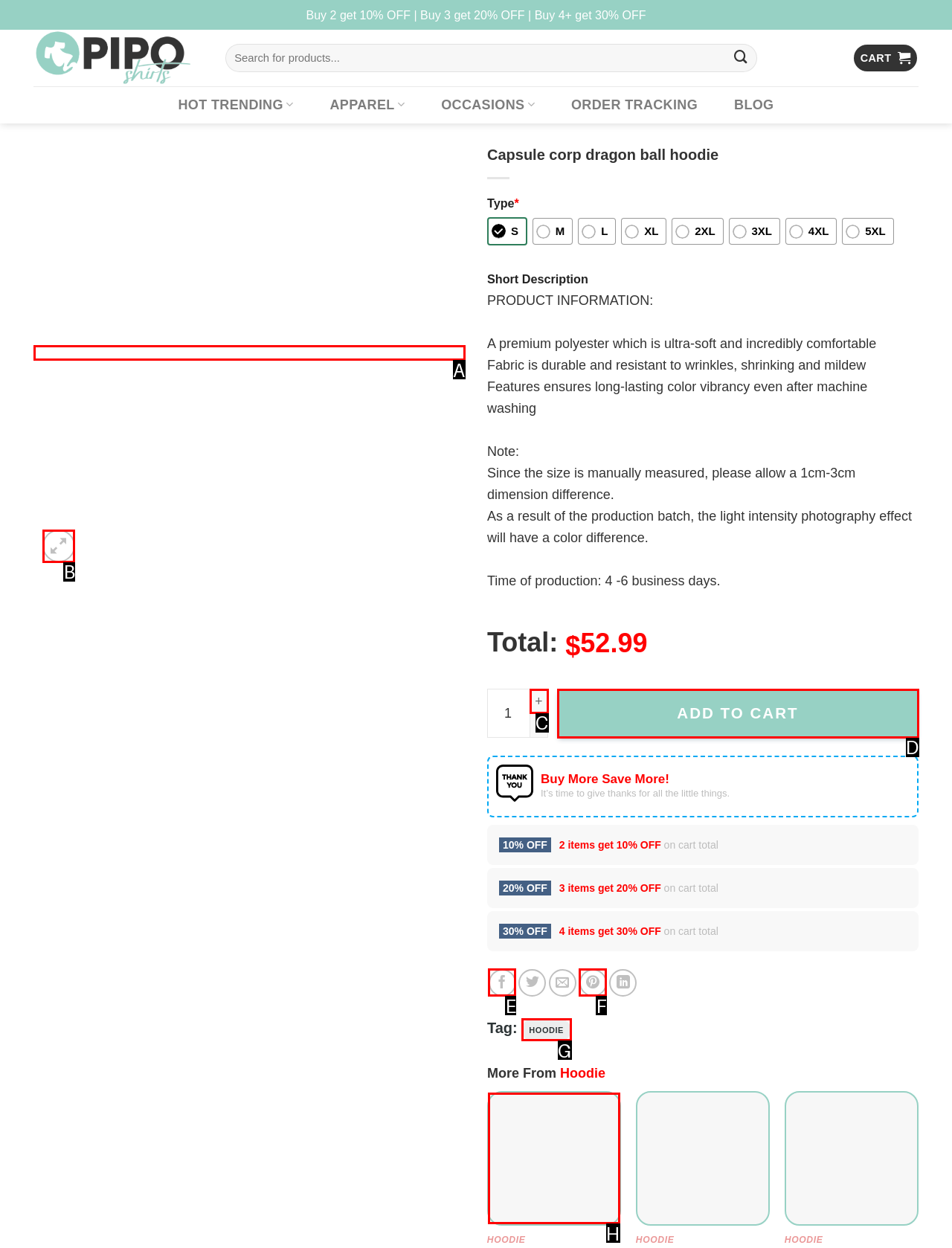Determine the option that best fits the description: aria-label="I'm A Firefighter Printed Hoodie"
Reply with the letter of the correct option directly.

H